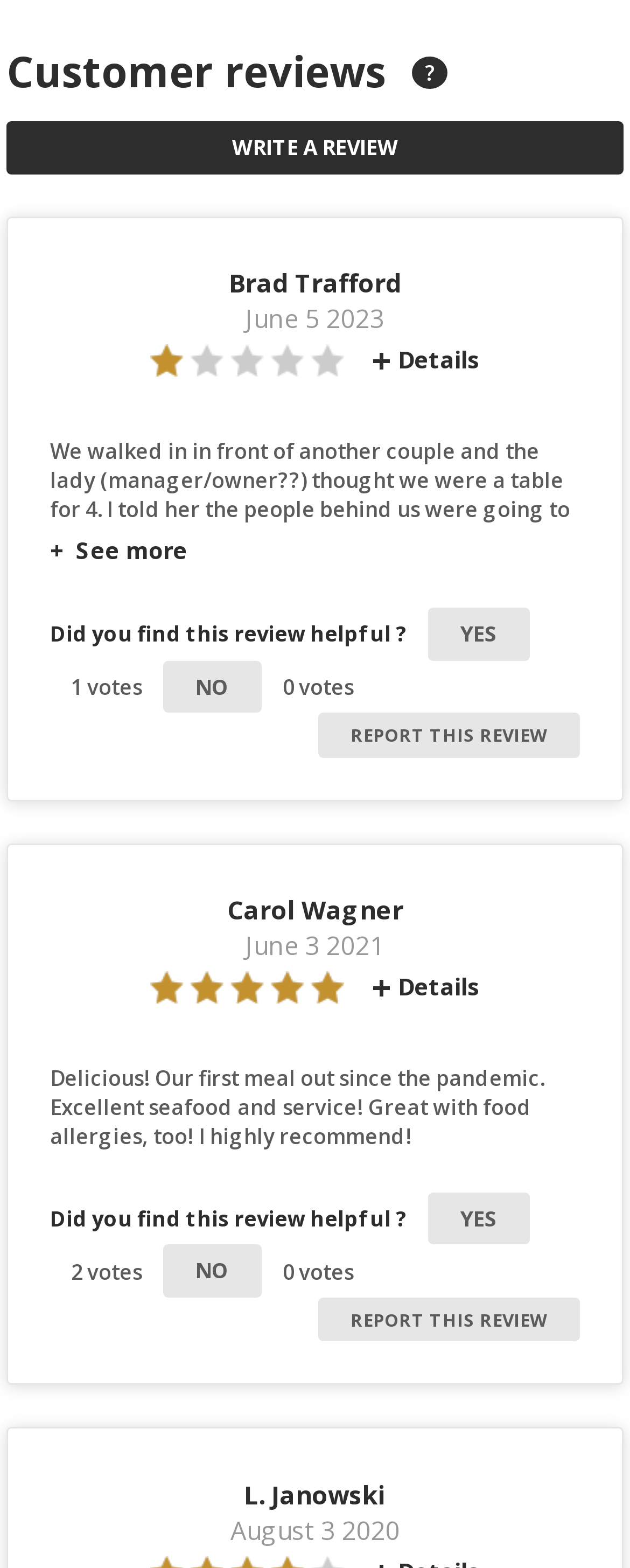Please locate the bounding box coordinates of the region I need to click to follow this instruction: "View review details".

[0.59, 0.215, 0.762, 0.245]